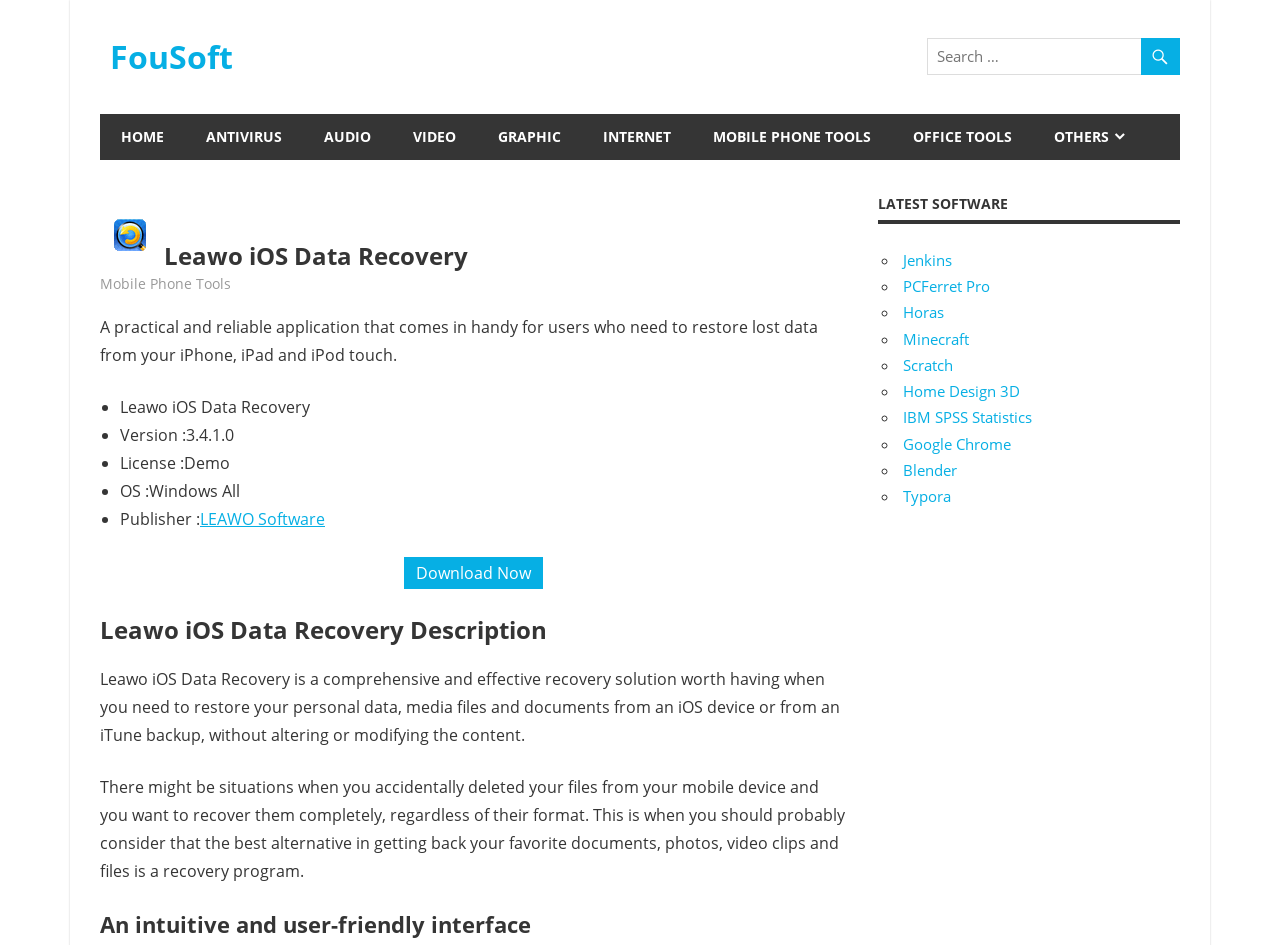Find the bounding box coordinates corresponding to the UI element with the description: "Job postings". The coordinates should be formatted as [left, top, right, bottom], with values as floats between 0 and 1.

None